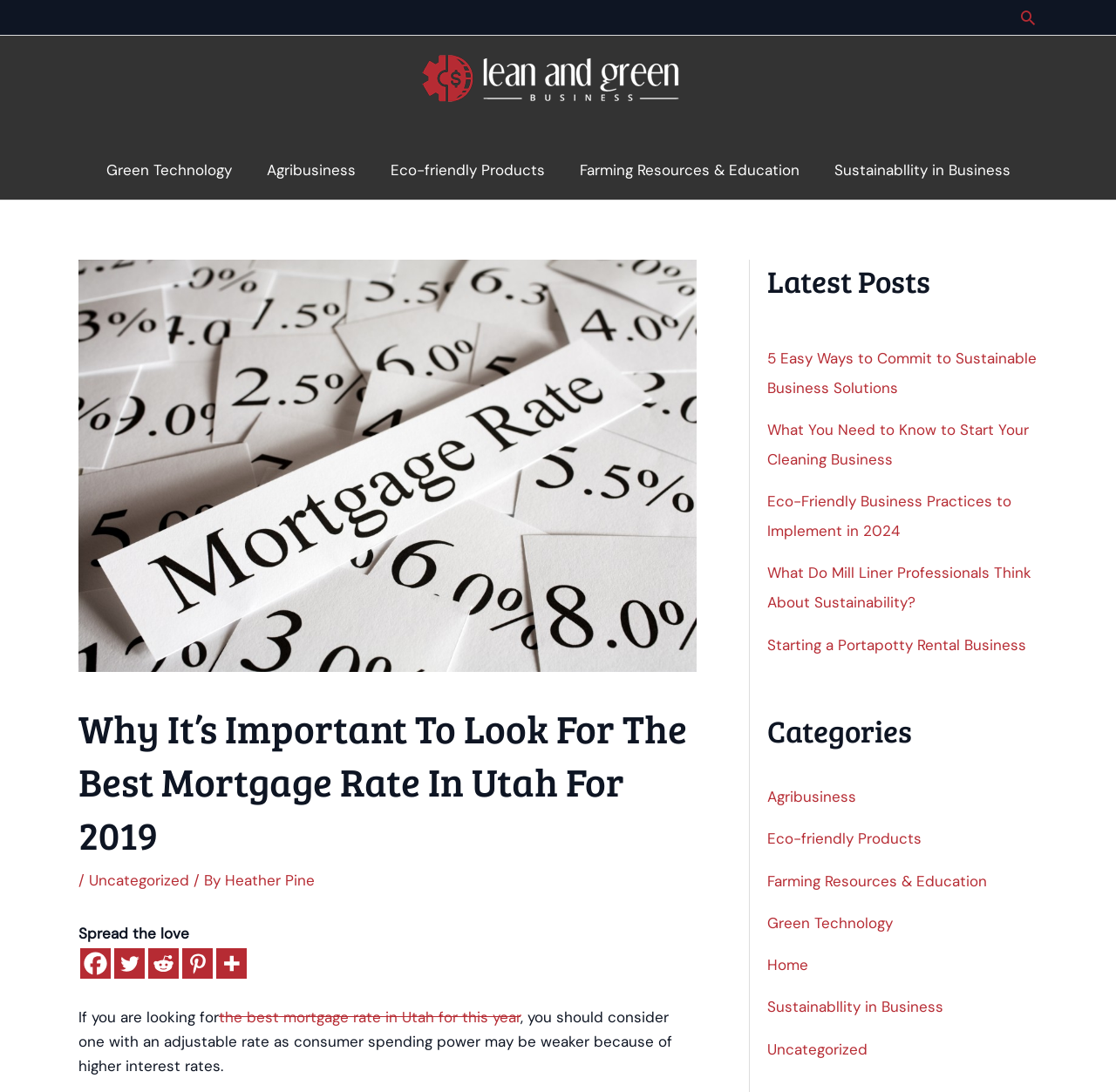Find the bounding box coordinates of the area to click in order to follow the instruction: "Search for something".

[0.912, 0.007, 0.93, 0.025]